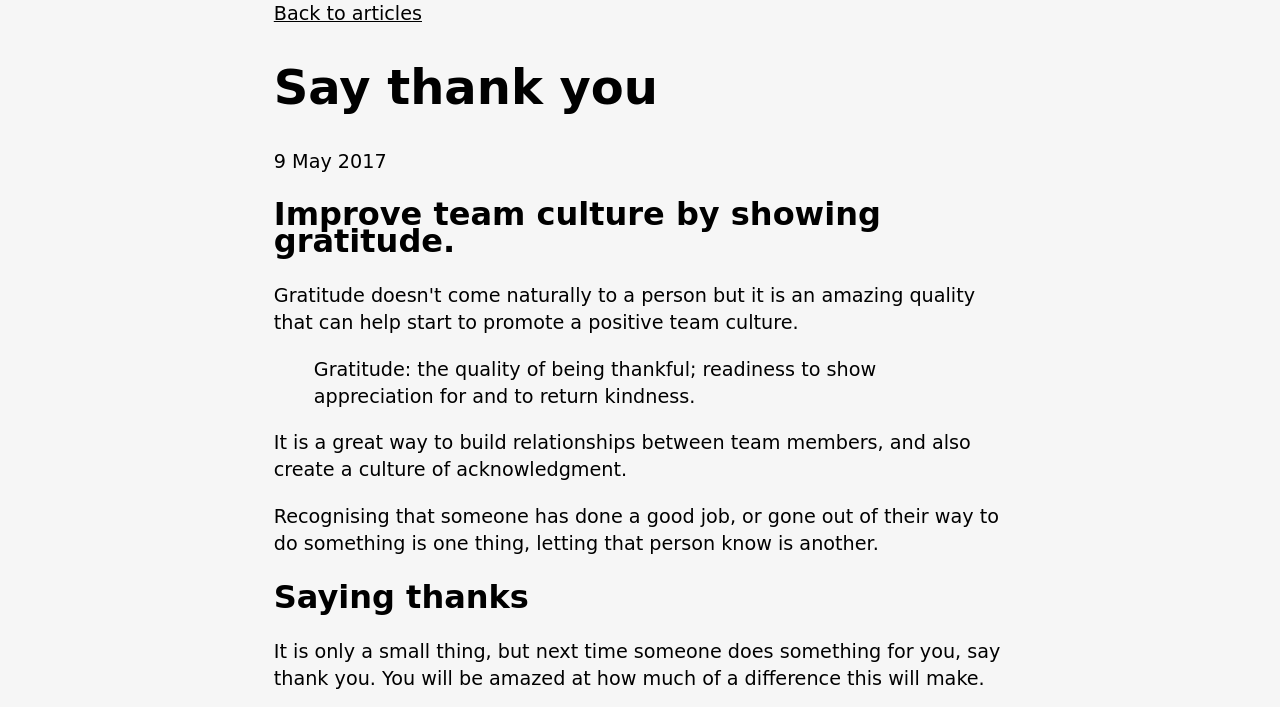Answer the question using only a single word or phrase: 
What is the effect of saying thank you?

Make a difference